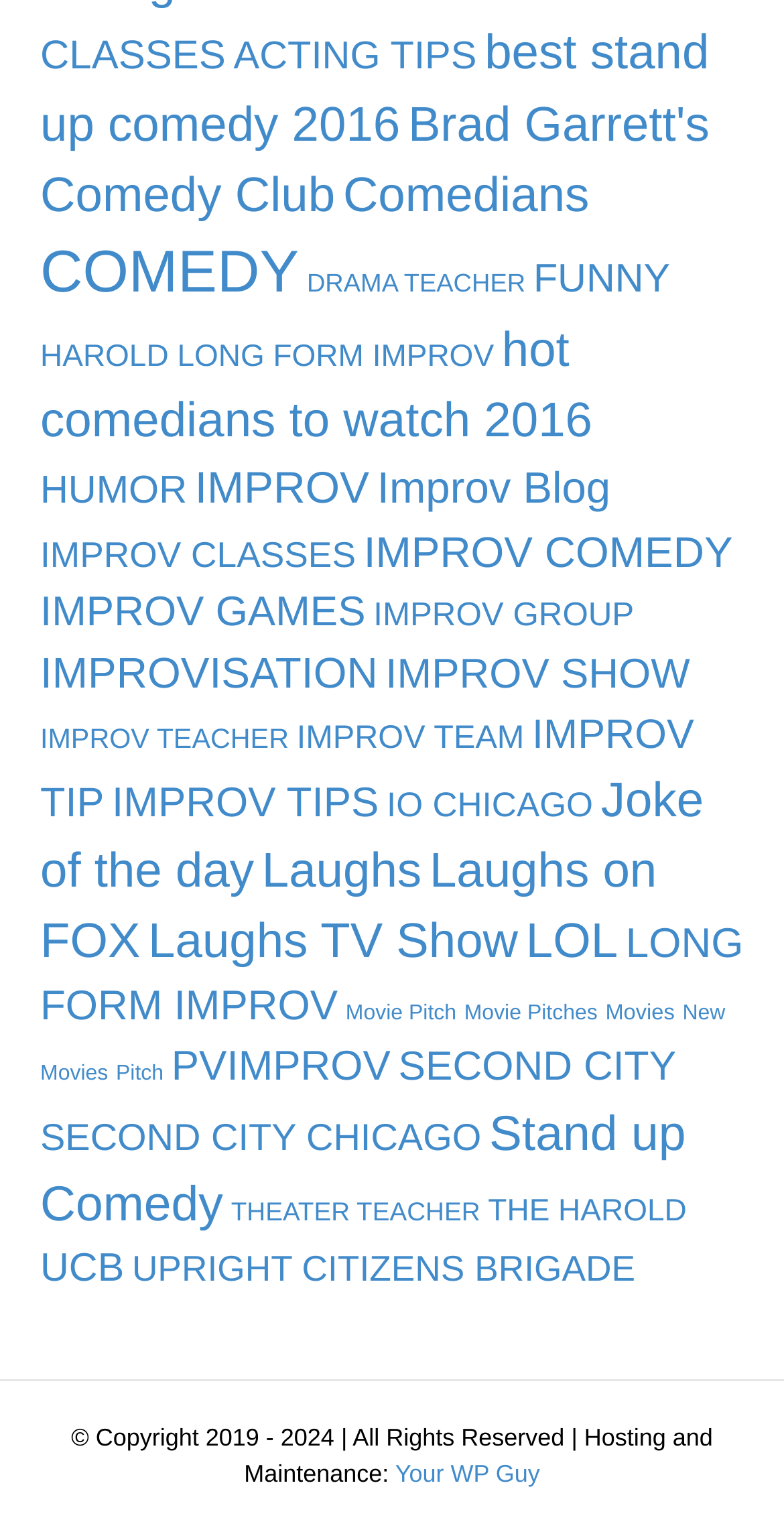Using details from the image, please answer the following question comprehensively:
What is the topic of the webpage?

Based on the links and text on the webpage, it appears to be related to comedy and improv, with topics such as stand-up comedy, improv classes, and comedy clubs.